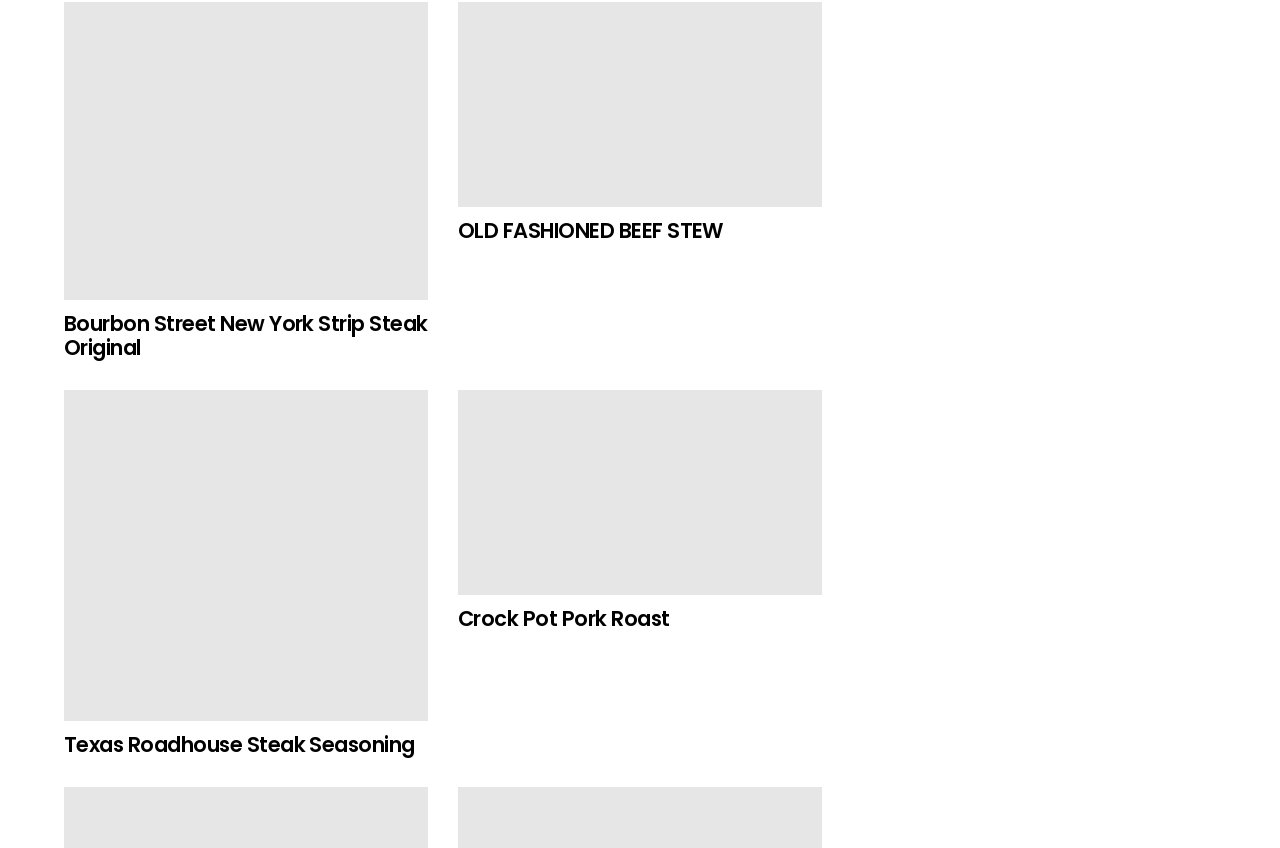Using the elements shown in the image, answer the question comprehensively: What is the name of the second recipe?

I looked at the second article element and found the link with the text 'OLD FASHIONED BEEF STEW', which is the name of the second recipe.